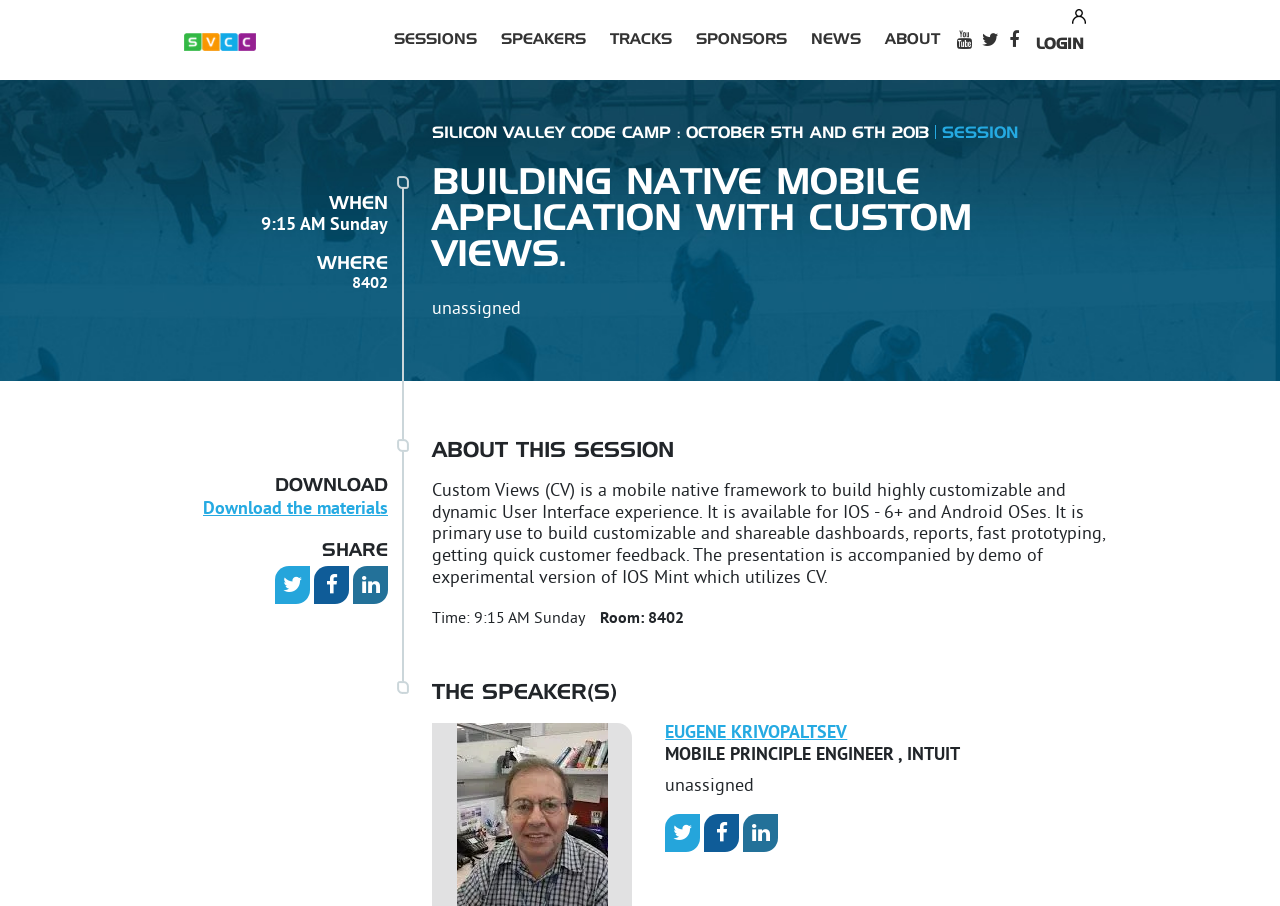Please give a short response to the question using one word or a phrase:
What is the room number?

8402